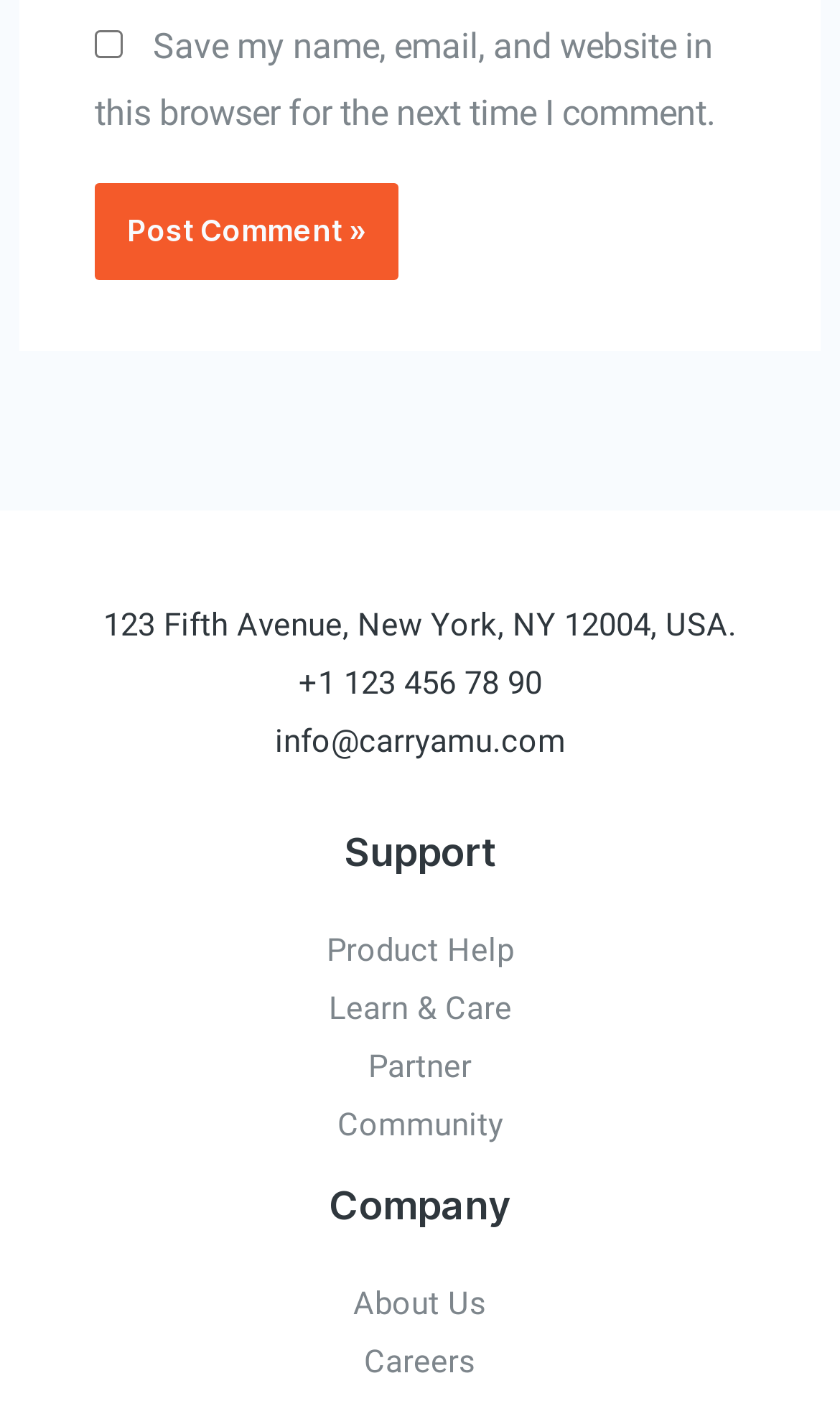Identify the bounding box coordinates of the part that should be clicked to carry out this instruction: "Read previous post".

None